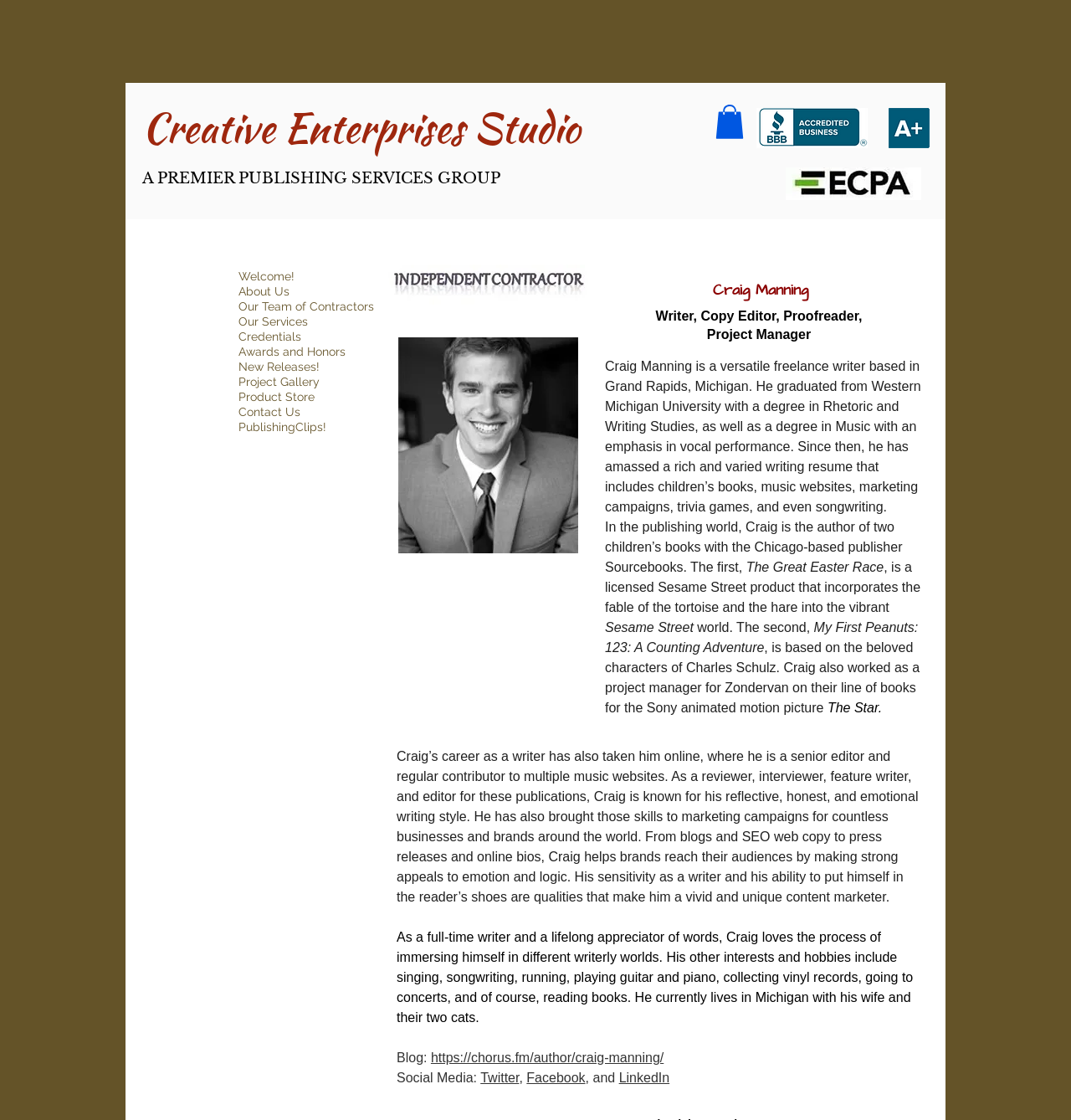Specify the bounding box coordinates of the element's area that should be clicked to execute the given instruction: "View the project gallery". The coordinates should be four float numbers between 0 and 1, i.e., [left, top, right, bottom].

[0.223, 0.334, 0.38, 0.347]